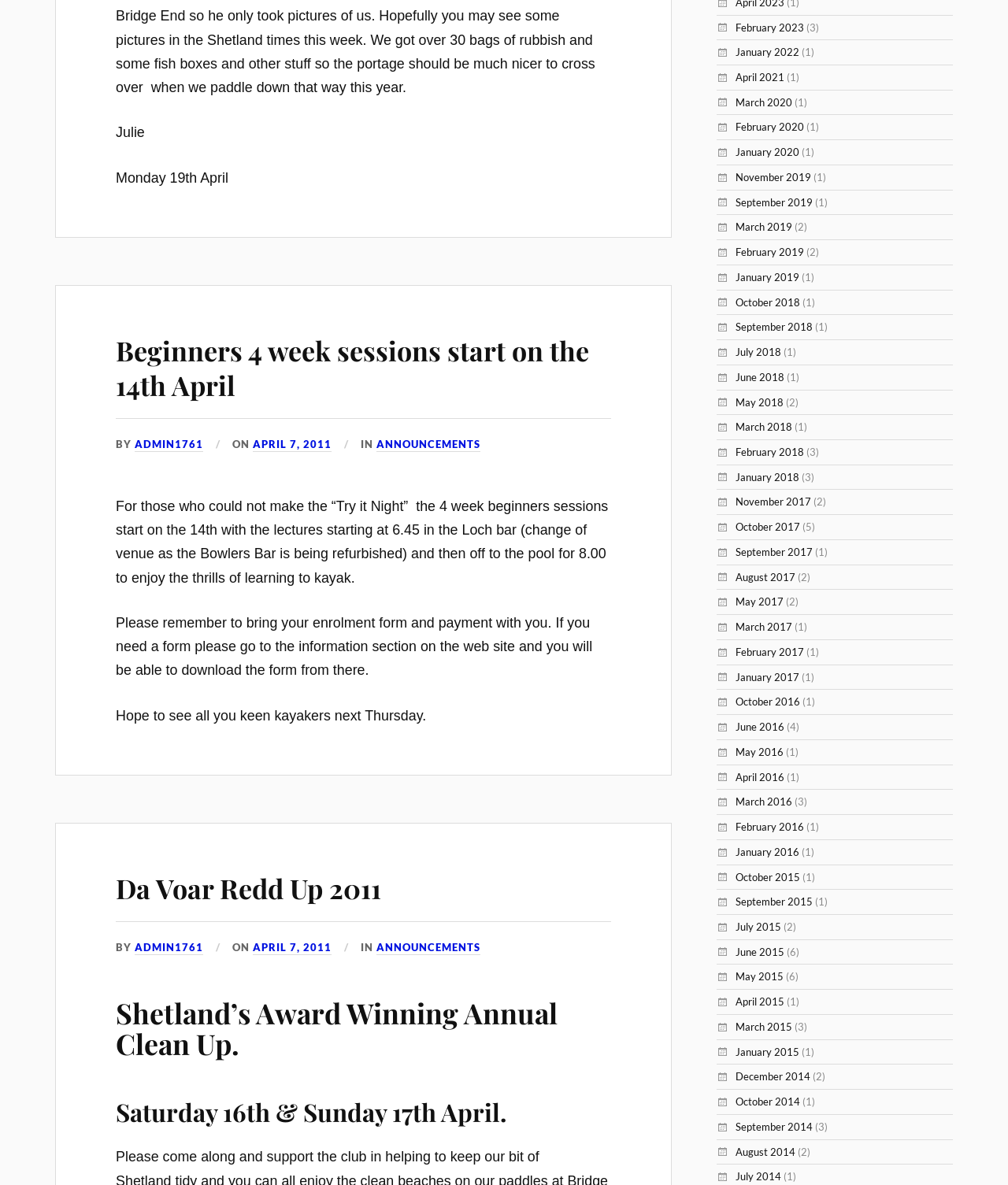Please provide a brief answer to the following inquiry using a single word or phrase:
When is the Shetland’s Award Winning Annual Clean Up event?

Saturday 16th & Sunday 17th April